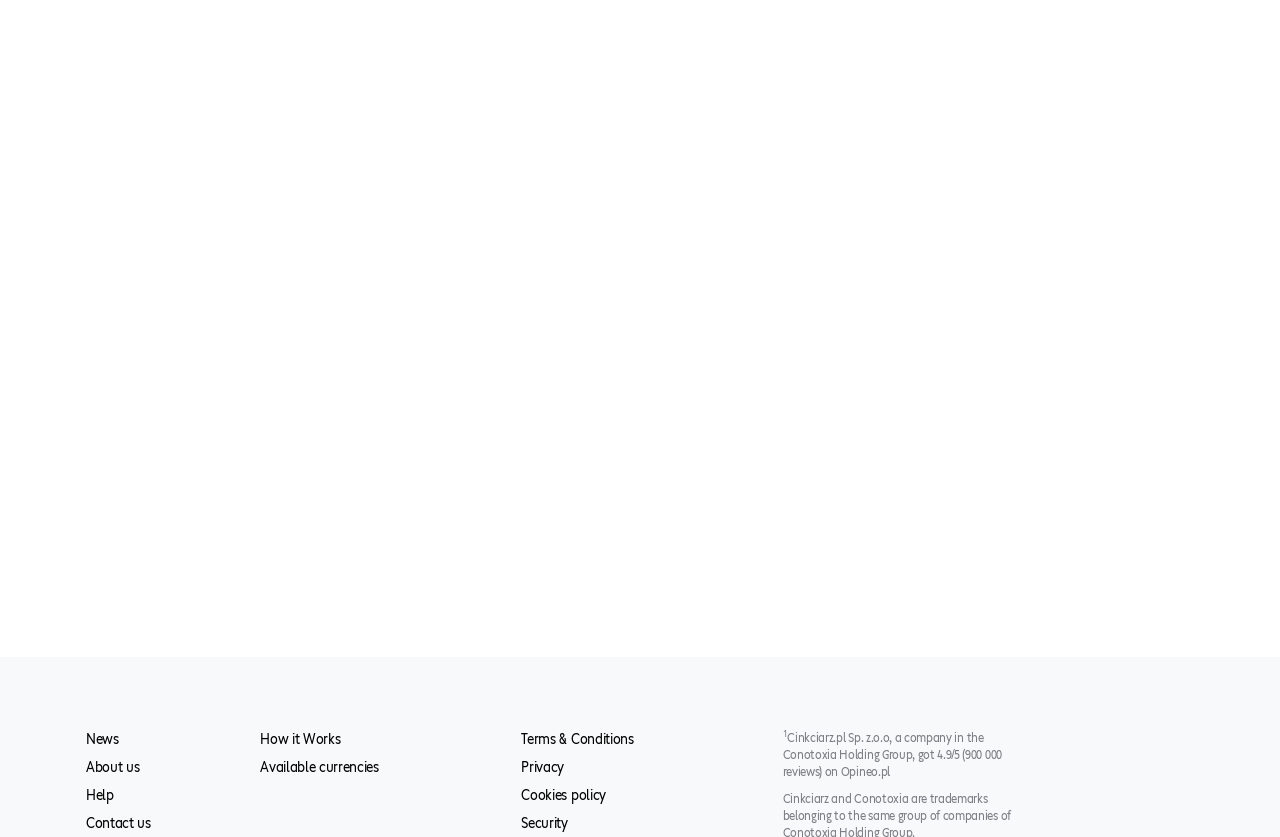Reply to the question with a brief word or phrase: What is the company name behind this exchange service?

Cinkciarz.pl Sp. z.o.o